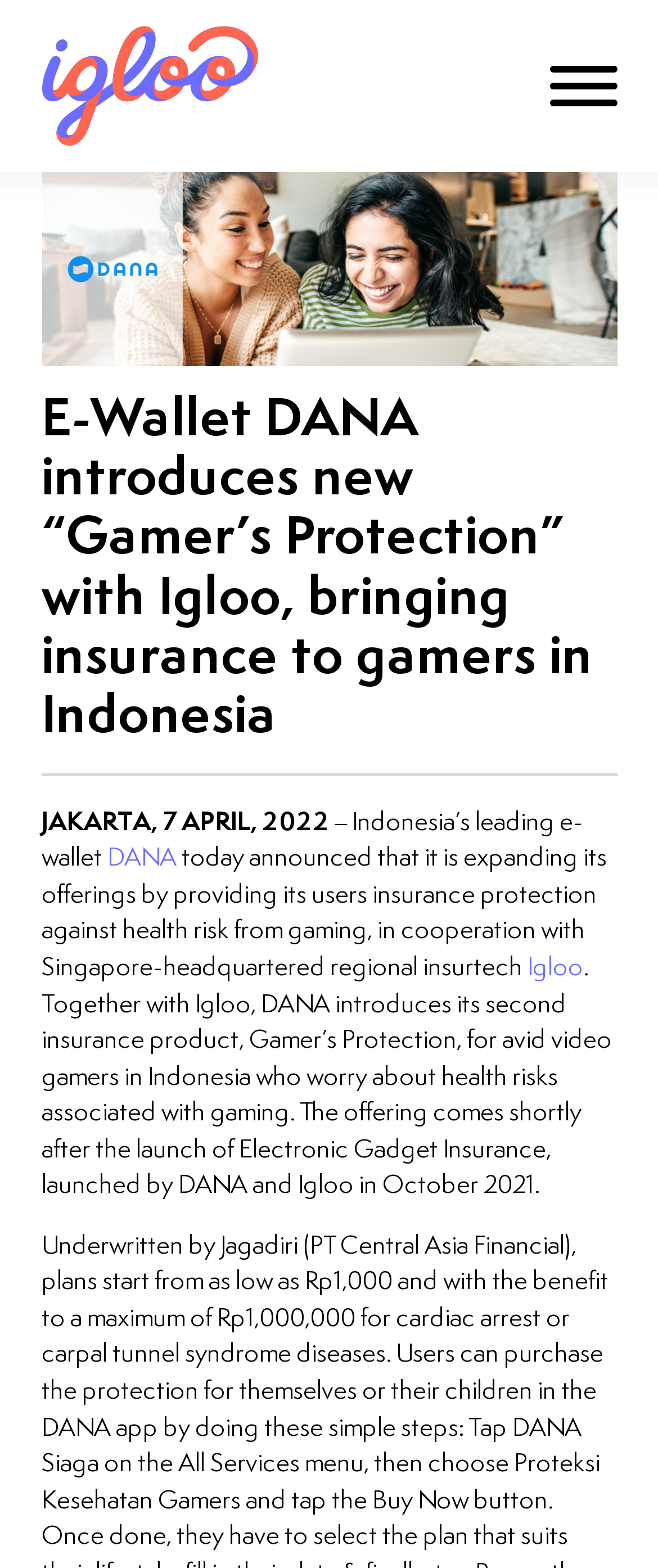Who is the partner of DANA in introducing Gamer's Protection?
Refer to the image and provide a detailed answer to the question.

According to the webpage, DANA is partnering with Igloo, a Singapore-headquartered regional insurtech, to introduce Gamer's Protection.